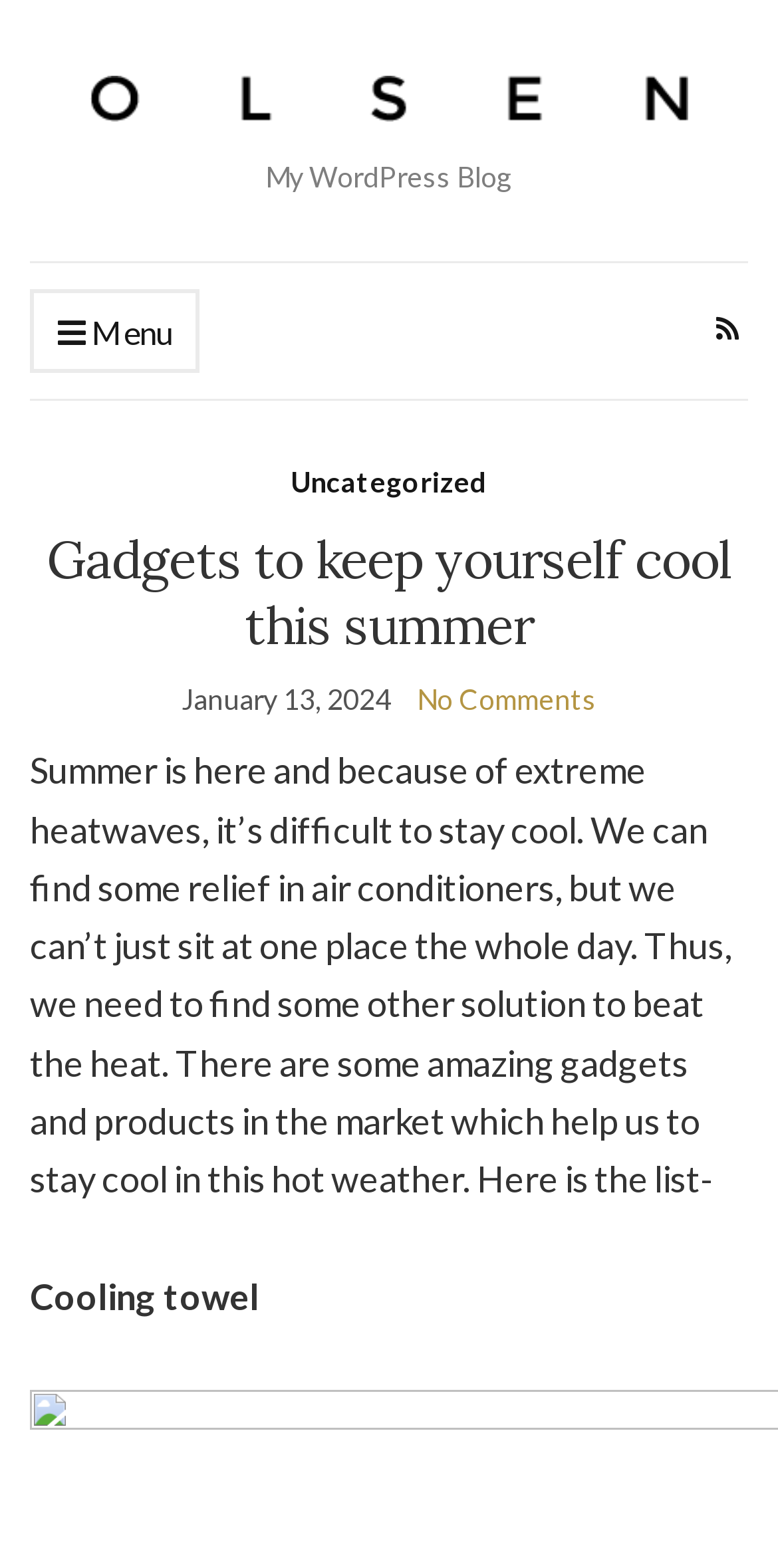Please provide a detailed answer to the question below by examining the image:
What is the name of the blog?

The name of the blog can be found at the top of the webpage, where it says 'My Blog' in a link format.